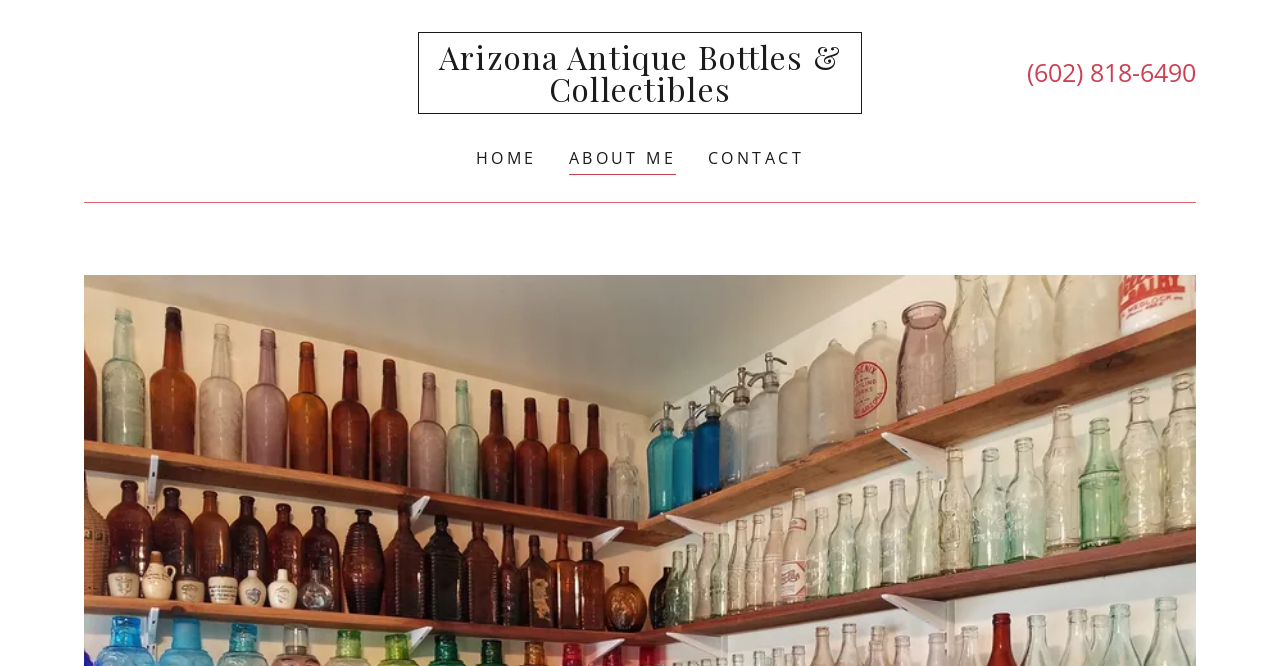Specify the bounding box coordinates (top-left x, top-left y, bottom-right x, bottom-right y) of the UI element in the screenshot that matches this description: (602) 818-6490

[0.802, 0.083, 0.934, 0.134]